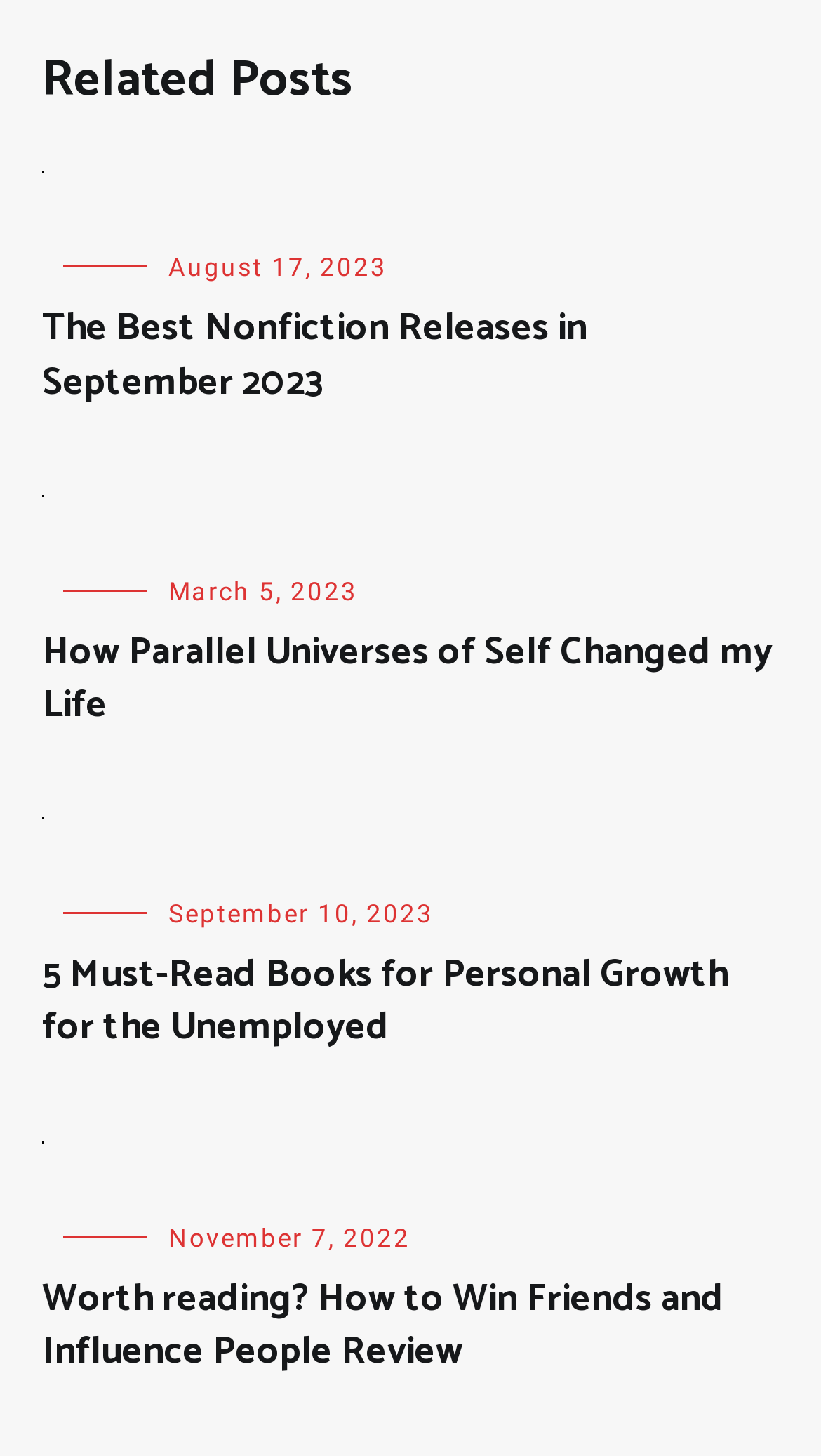Please provide the bounding box coordinates for the UI element as described: "Articles". The coordinates must be four floats between 0 and 1, represented as [left, top, right, bottom].

[0.051, 0.618, 0.174, 0.638]